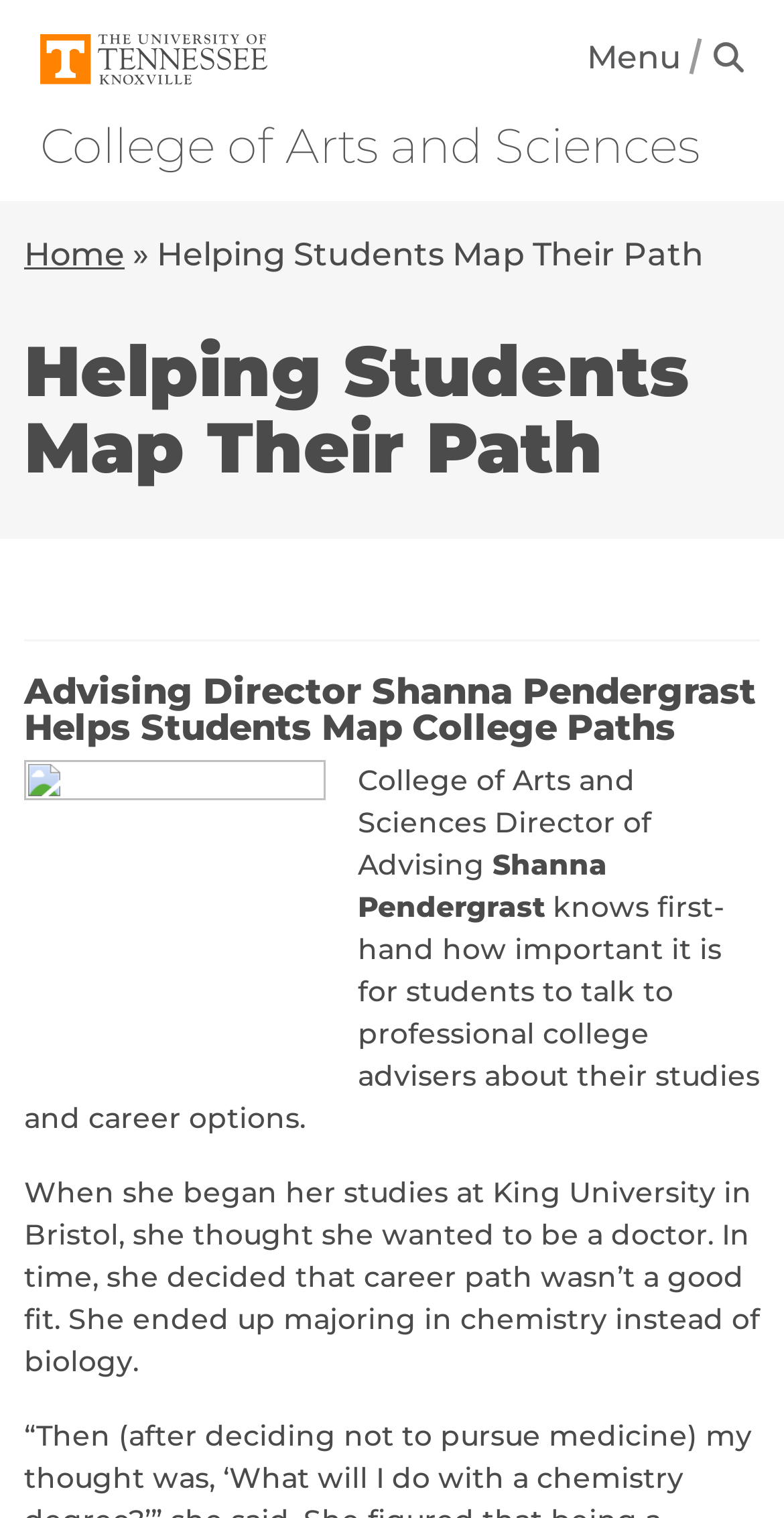Provide the bounding box coordinates of the UI element that matches the description: "College of Arts and Sciences".

[0.051, 0.083, 0.892, 0.112]